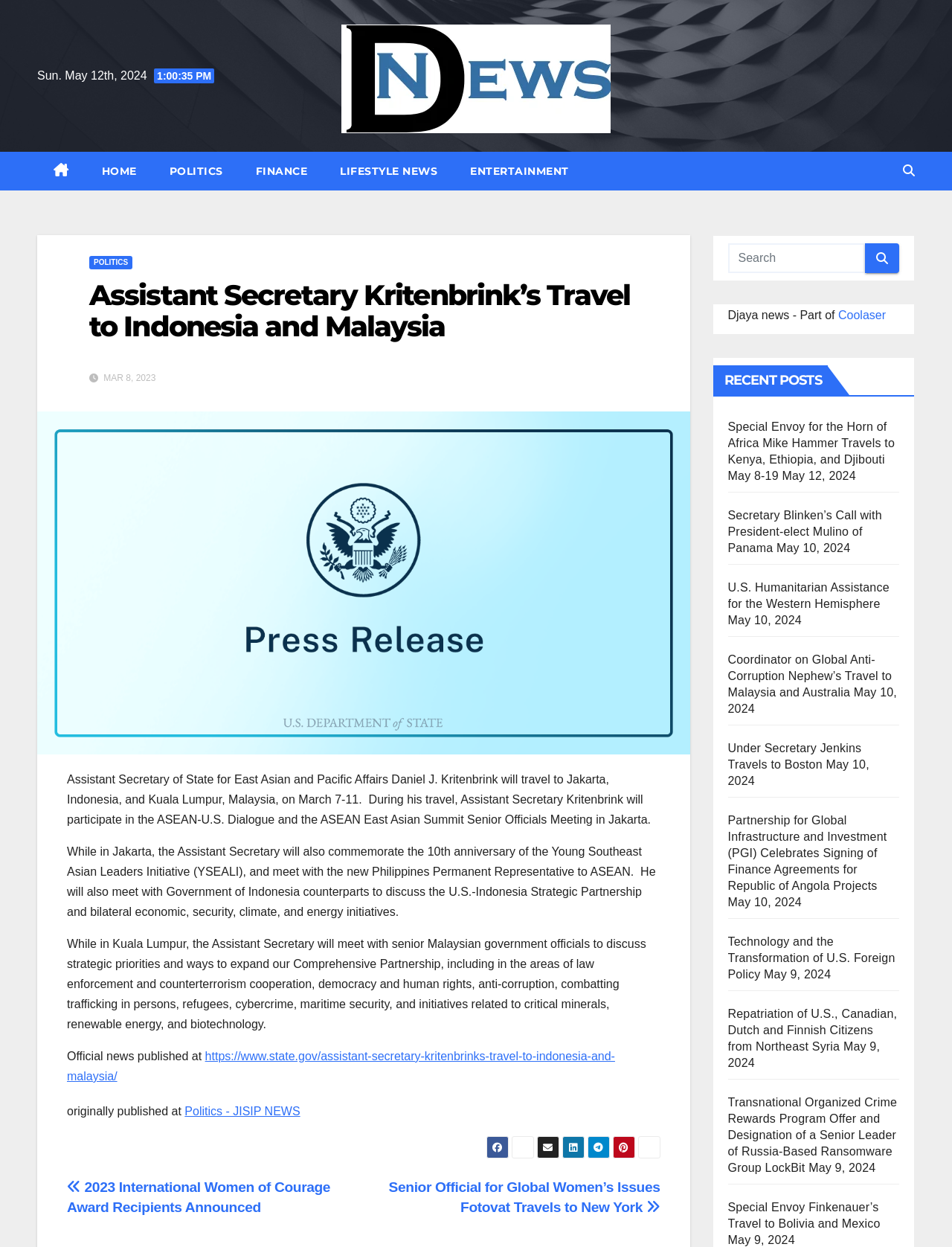Identify the text that serves as the heading for the webpage and generate it.

Assistant Secretary Kritenbrink’s Travel to Indonesia and Malaysia